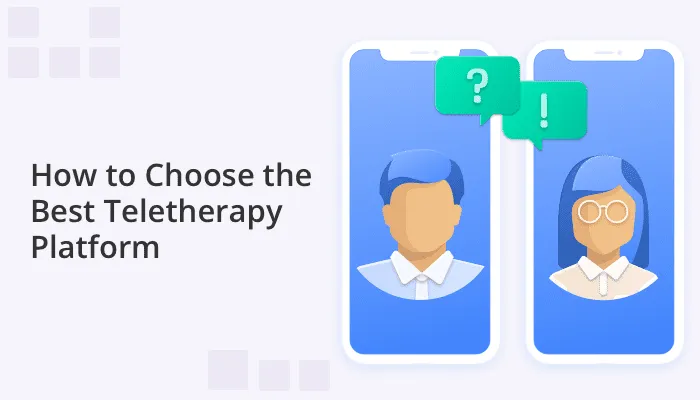Offer a meticulous description of the image.

The image illustrates the concept of selecting the most suitable teletherapy platform, featuring two animated characters facing each other on smartphone screens. The left character, depicted with short hair and wearing a collared shirt, represents a therapist, while the right character, adorned with glasses and long hair, signifies a client. Above them, speech bubbles with question marks indicate an active dialogue and the exchange of inquiries. This visual effectively captures the essence of remote communication in mental health care, reinforcing the article's theme of guiding psychotherapists and counselors in making informed choices regarding online service platforms.